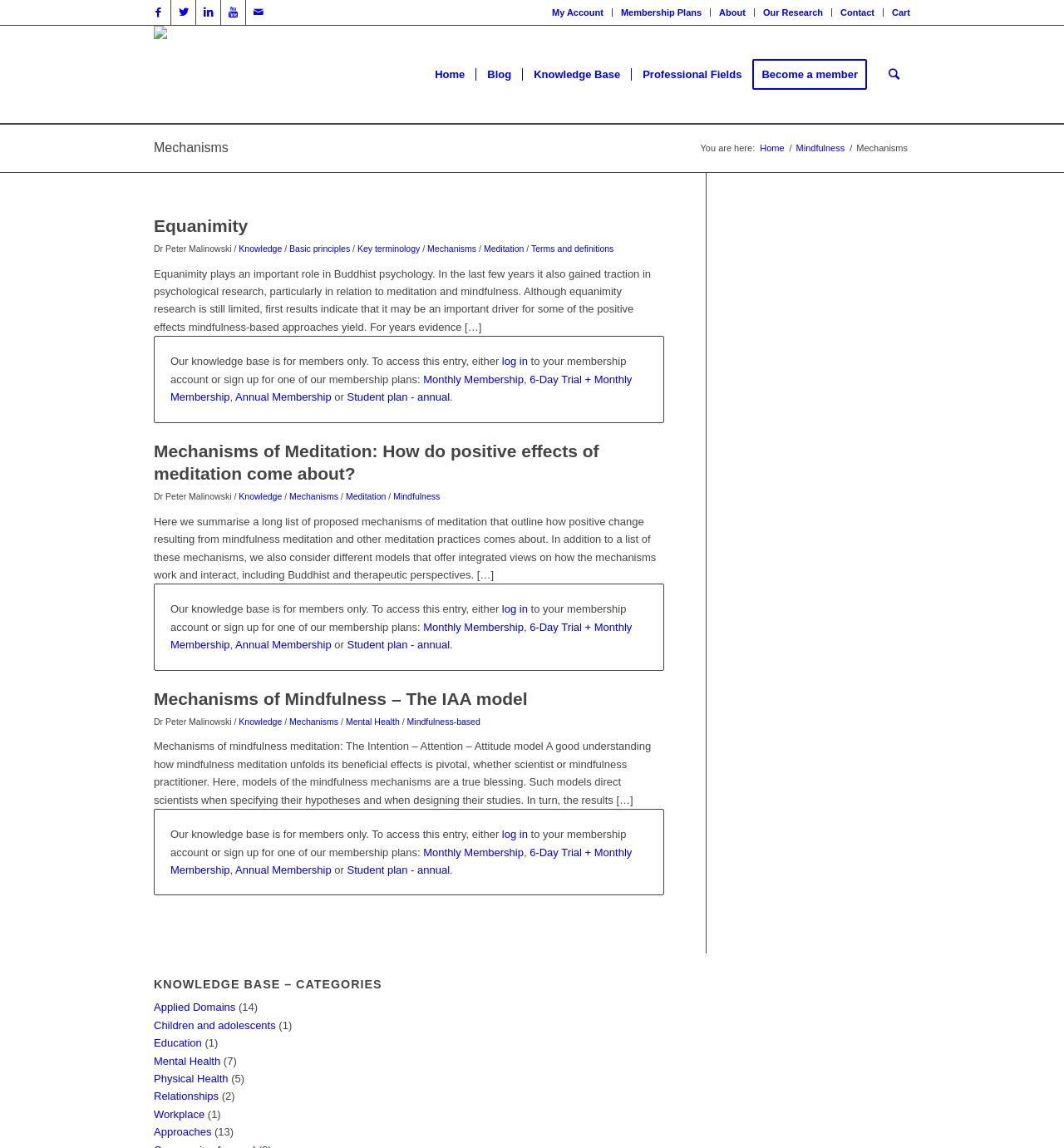What is the topic of the article 'Mechanisms of Meditation'?
Using the information from the image, answer the question thoroughly.

In the article section, I found a heading 'Mechanisms of Meditation: How do positive effects of meditation come about?' which indicates that the topic of the article is about how positive effects of meditation come about.